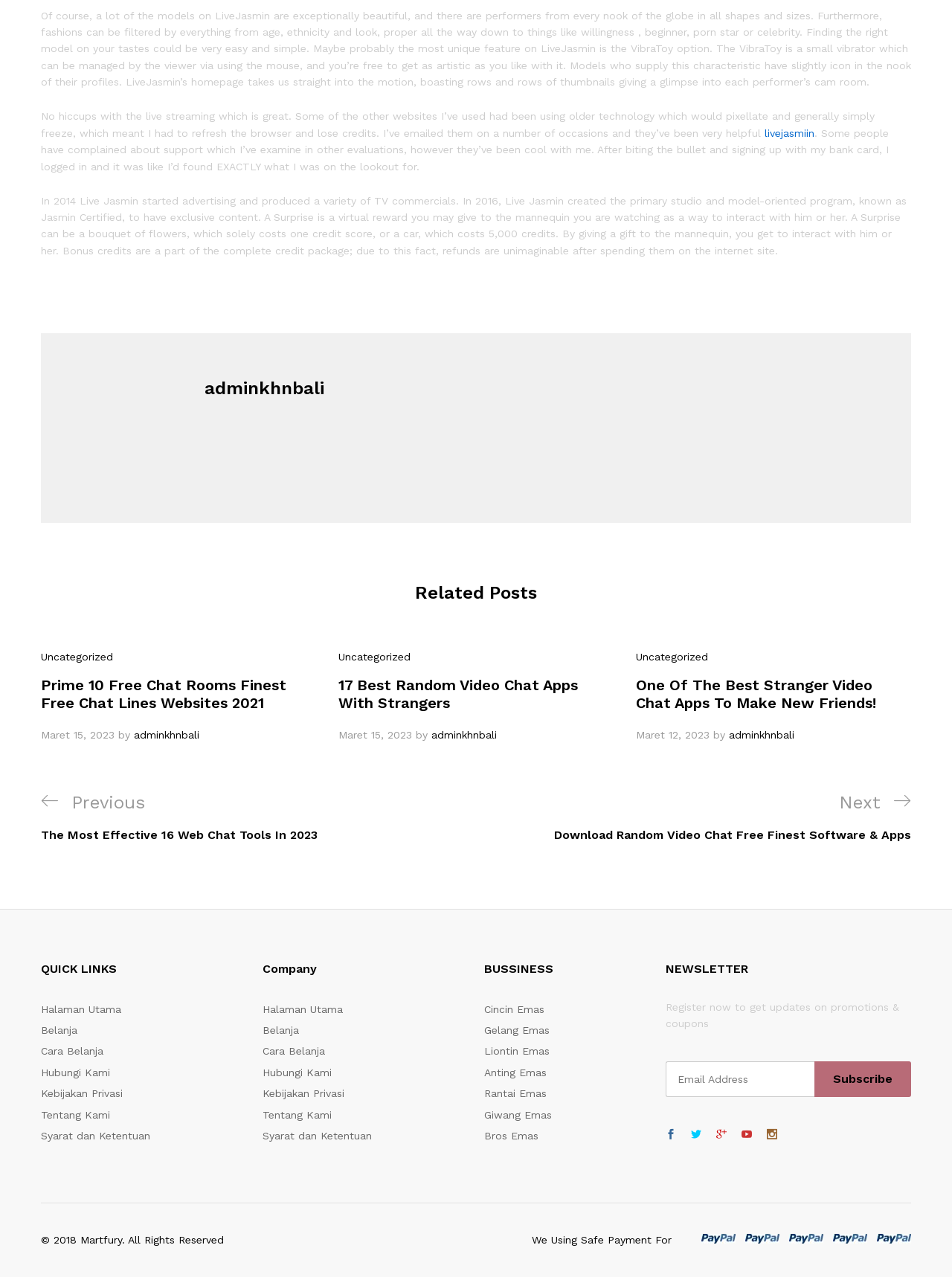Give a one-word or short-phrase answer to the following question: 
What is the purpose of the Jasmin Certified program?

Exclusive content